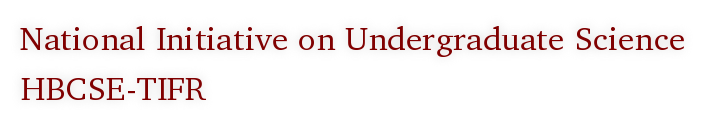Describe all the elements and aspects of the image comprehensively.

The image features the title "National Initiative on Undergraduate Science" followed by "HBCSE-TIFR" displayed in a stylish, prominent font. This visual representation is part of the chemistry program associated with the Homi Bhabha Centre for Science Education (HBCSE) under the Tata Institute of Fundamental Research (TIFR). It signifies an educational initiative aimed at enhancing the understanding and appreciation of science among undergraduate students, providing them with enriching experiences through workshops and camps that focus on various aspects of chemistry and its applications.